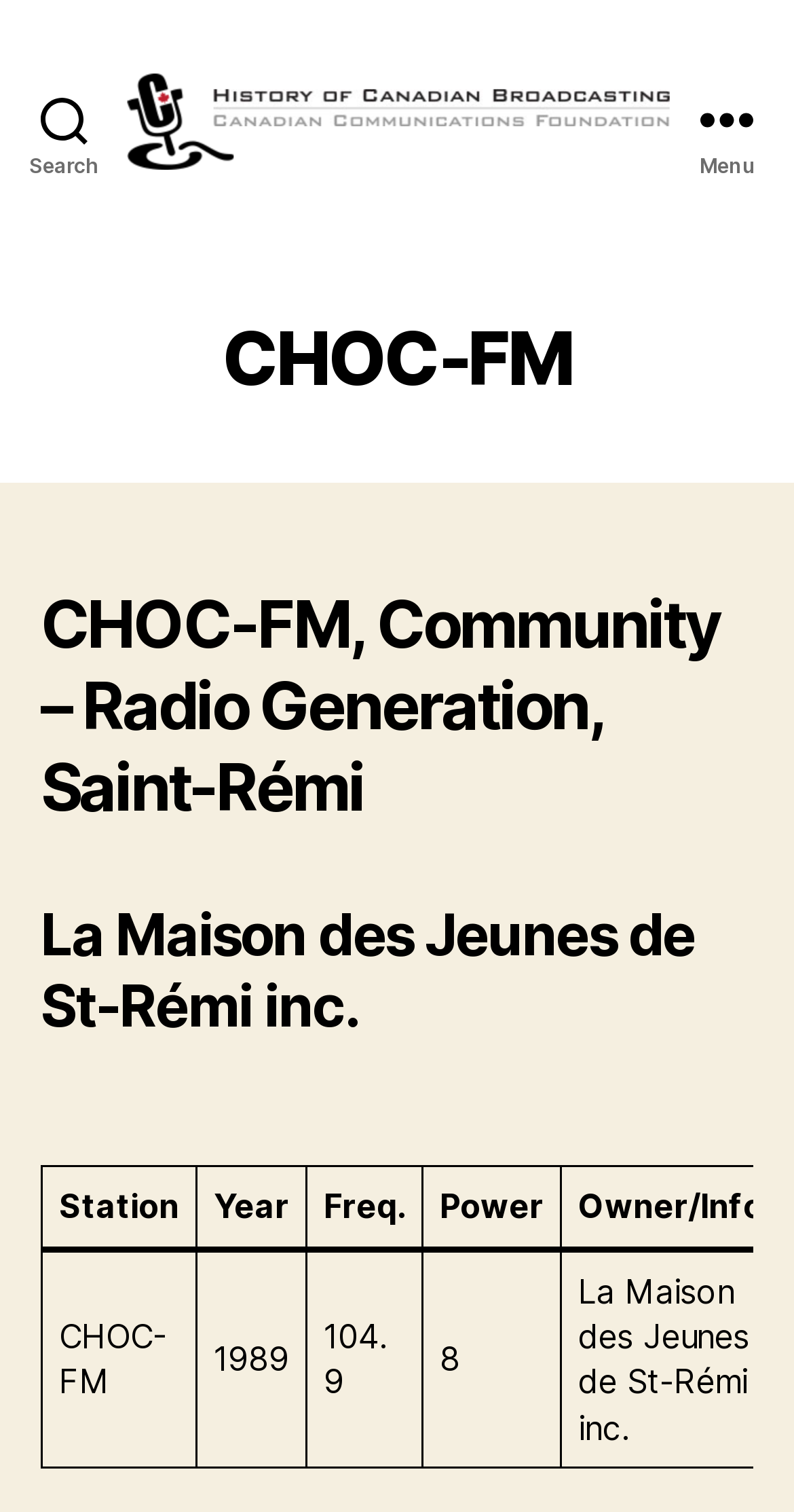Using the webpage screenshot and the element description Search, determine the bounding box coordinates. Specify the coordinates in the format (top-left x, top-left y, bottom-right x, bottom-right y) with values ranging from 0 to 1.

[0.0, 0.0, 0.162, 0.156]